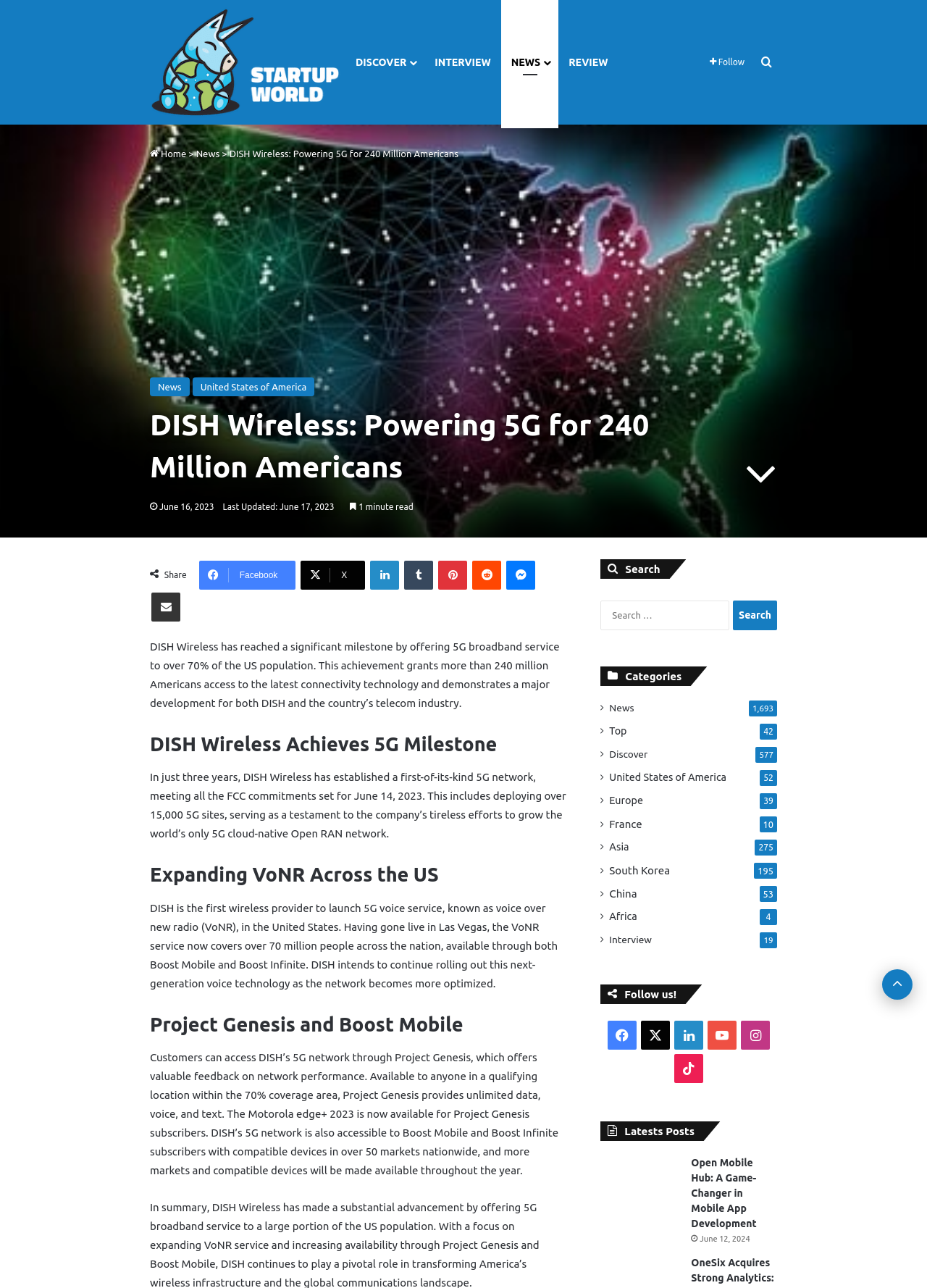Determine the bounding box coordinates for the element that should be clicked to follow this instruction: "Read the latest post". The coordinates should be given as four float numbers between 0 and 1, in the format [left, top, right, bottom].

[0.648, 0.897, 0.734, 0.939]